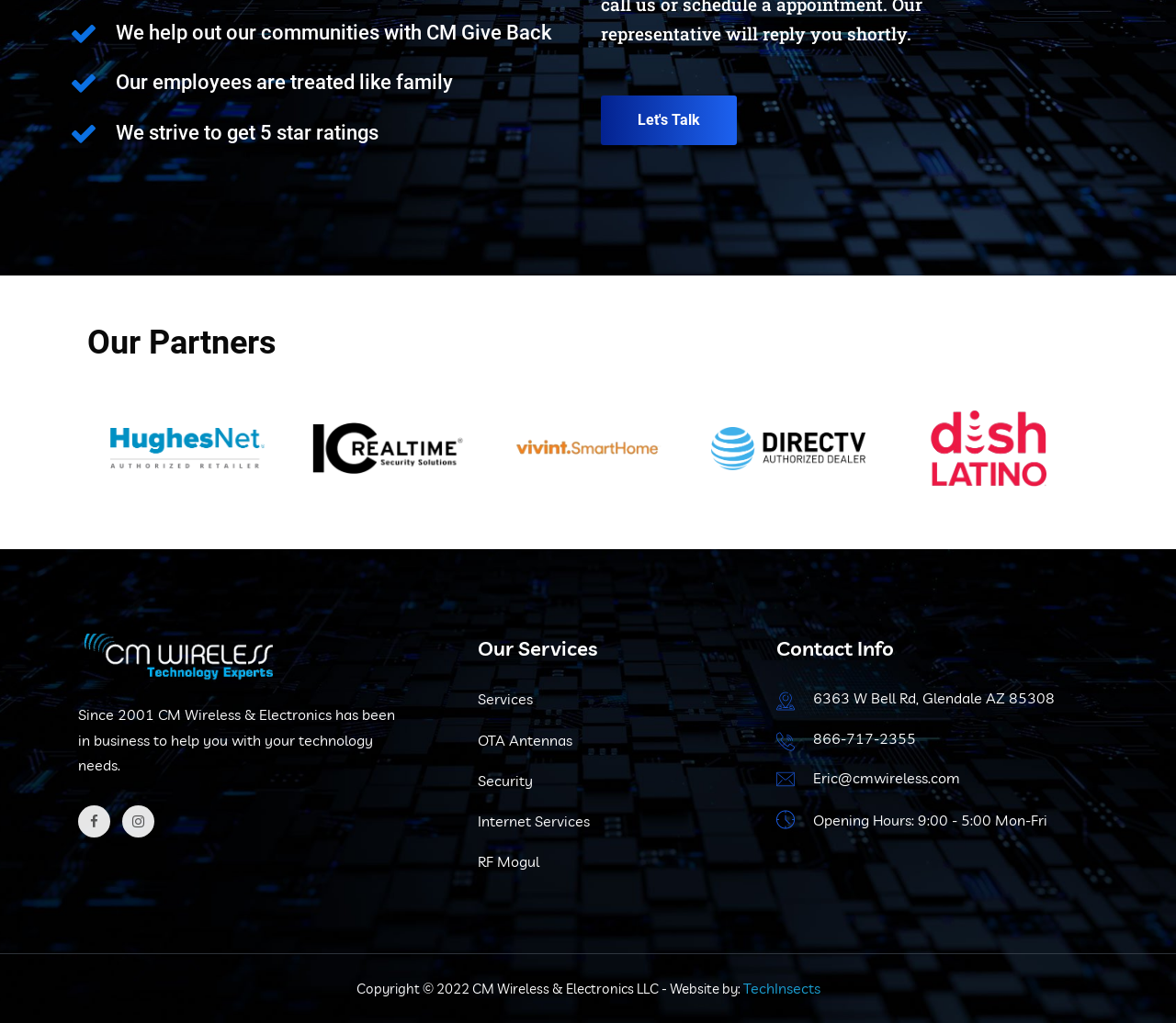What is the company's slogan?
Provide an in-depth and detailed explanation in response to the question.

The company's slogan is mentioned in the first static text element, which says 'We help out our communities with CM Give Back'. This suggests that the company is committed to giving back to the community.